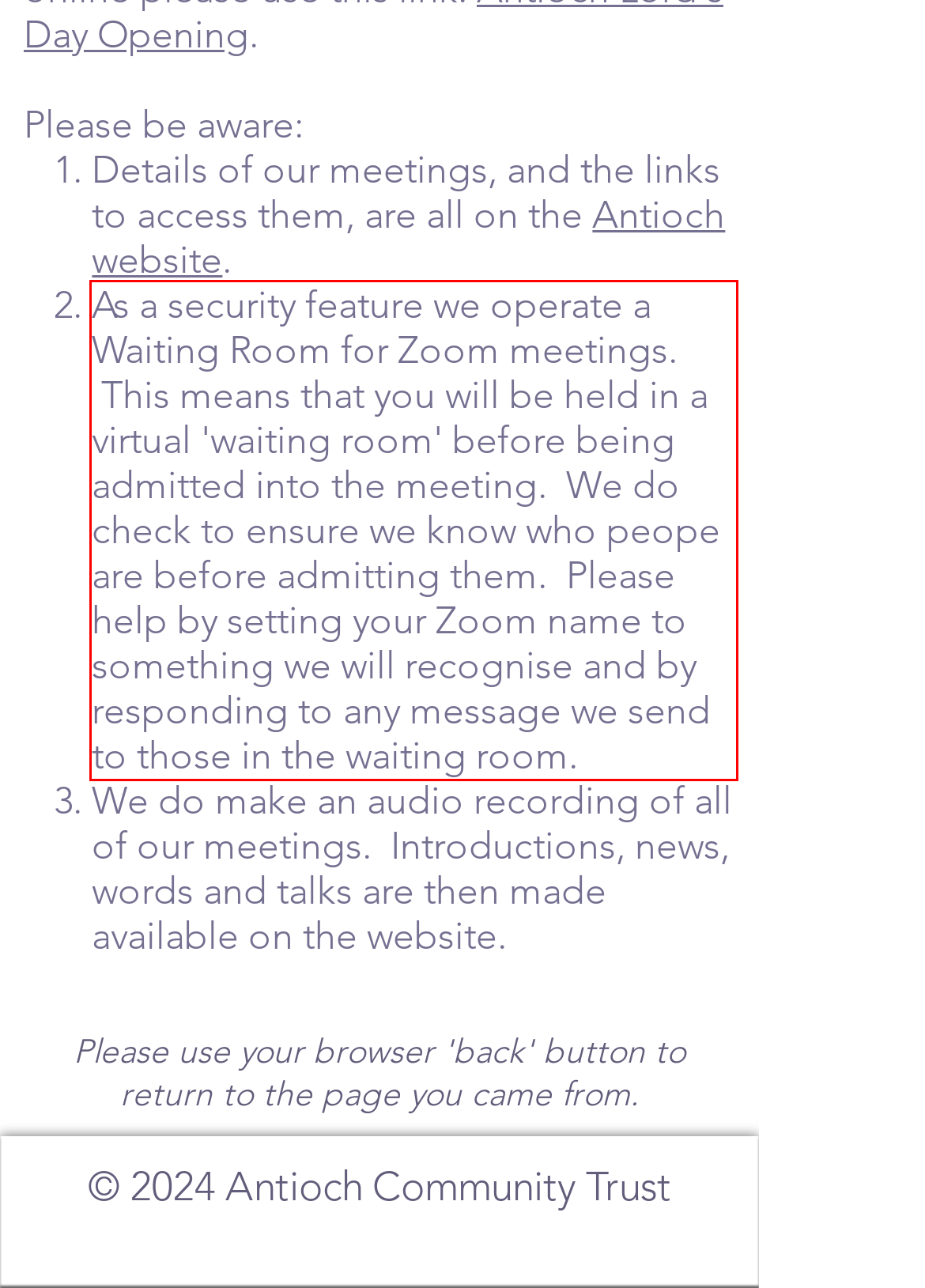Using the provided screenshot of a webpage, recognize and generate the text found within the red rectangle bounding box.

As a security feature we operate a Waiting Room for Zoom meetings. This means that you will be held in a virtual 'waiting room' before being admitted into the meeting. We do check to ensure we know who peope are before admitting them. Please help by setting your Zoom name to something we will recognise and by responding to any message we send to those in the waiting room.